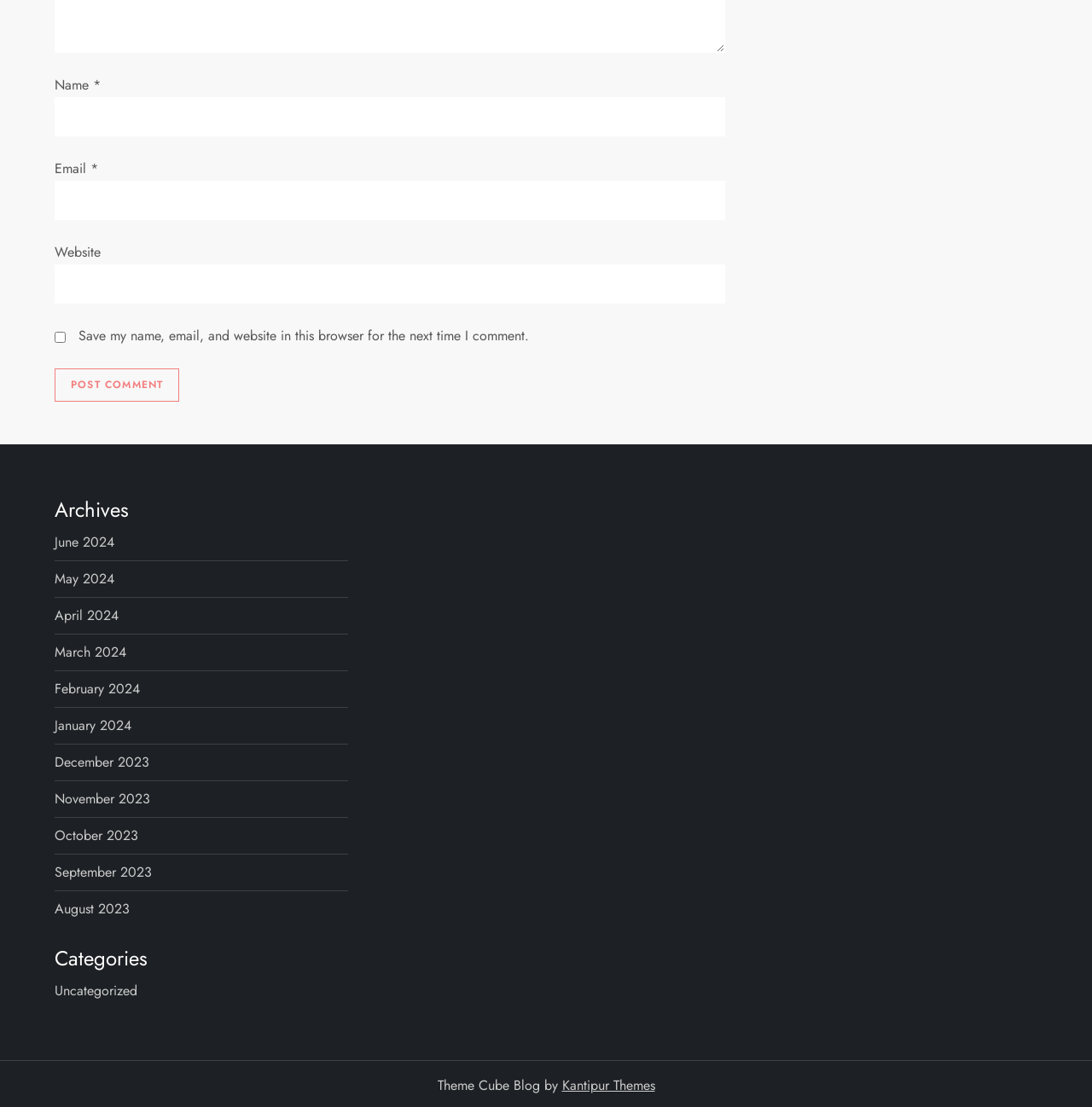Please provide the bounding box coordinates in the format (top-left x, top-left y, bottom-right x, bottom-right y). Remember, all values are floating point numbers between 0 and 1. What is the bounding box coordinate of the region described as: Uncategorized

[0.05, 0.884, 0.126, 0.906]